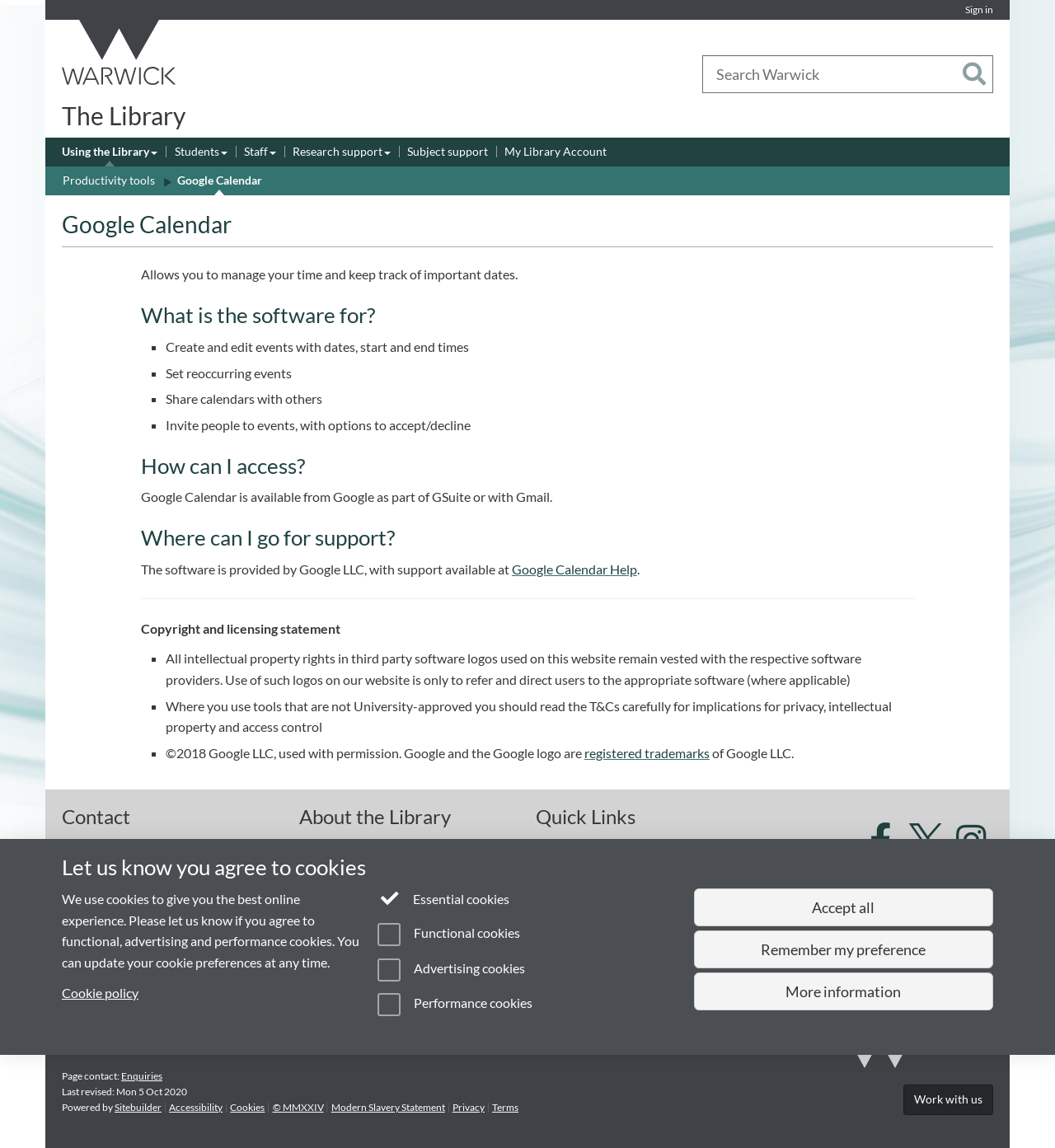Based on the element description: "Work with us", identify the UI element and provide its bounding box coordinates. Use four float numbers between 0 and 1, [left, top, right, bottom].

[0.856, 0.945, 0.941, 0.971]